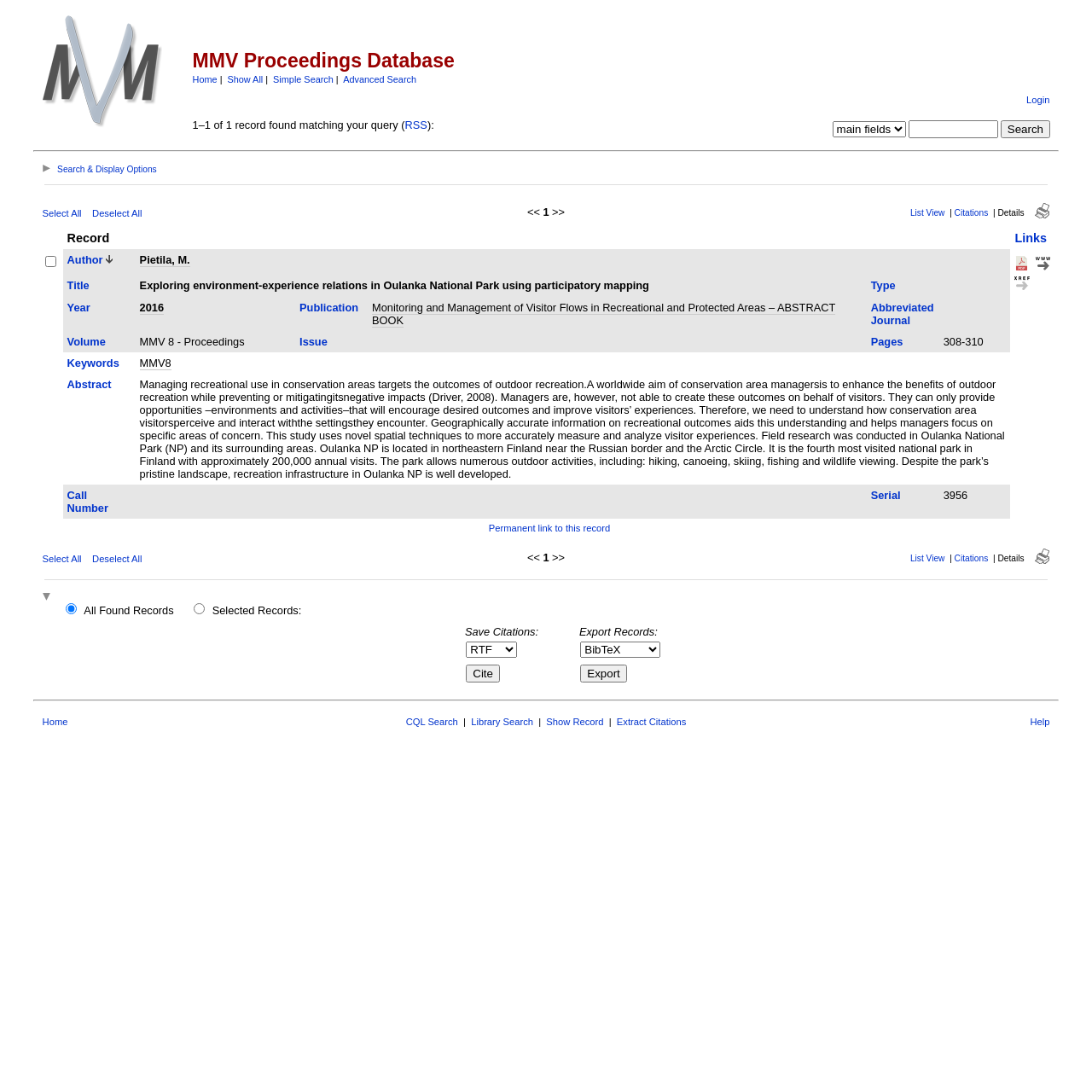Determine the bounding box coordinates of the section to be clicked to follow the instruction: "Search using the 'Search' button". The coordinates should be given as four float numbers between 0 and 1, formatted as [left, top, right, bottom].

[0.916, 0.11, 0.962, 0.127]